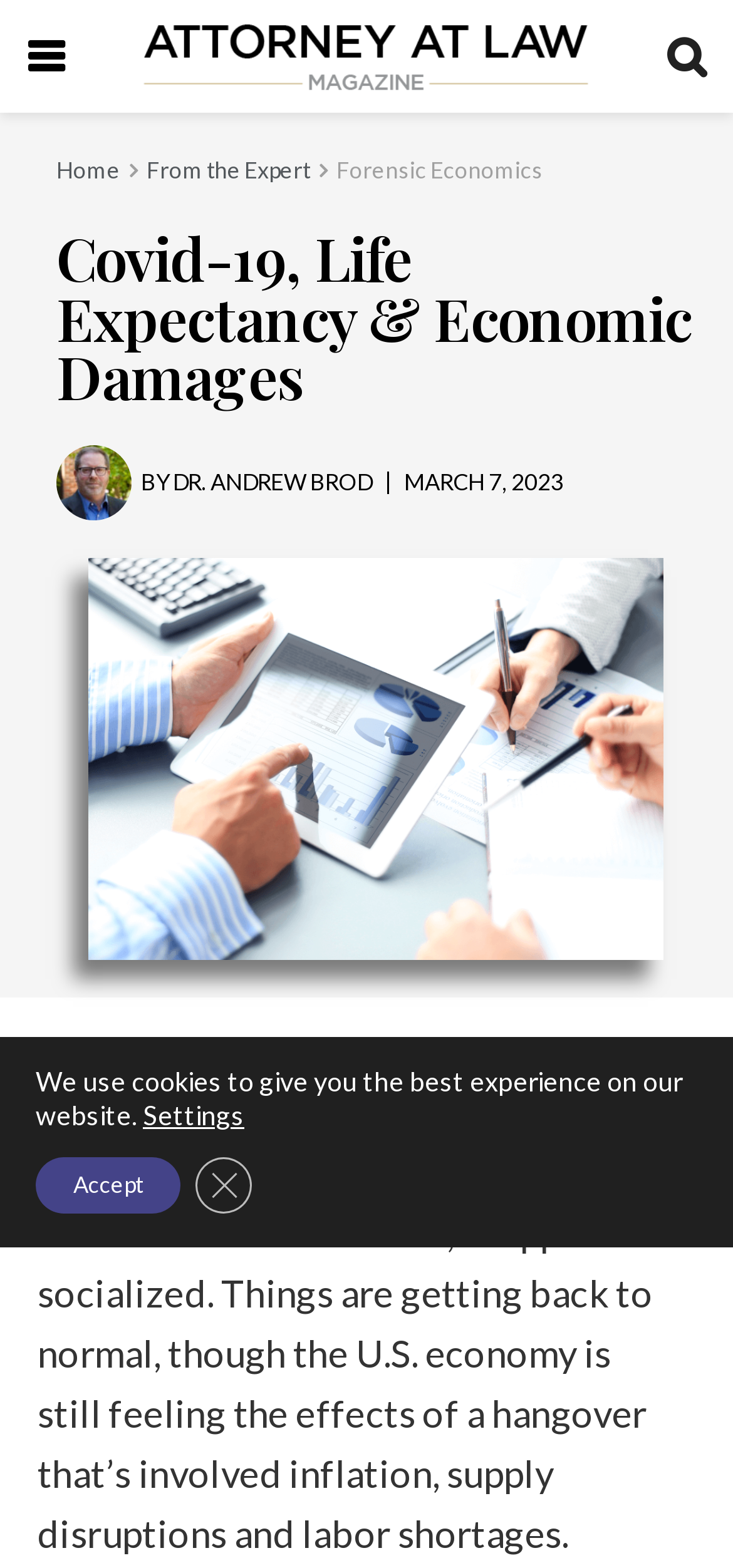Find the bounding box coordinates of the element you need to click on to perform this action: 'Click the Attorney at Law Magazine link'. The coordinates should be represented by four float values between 0 and 1, in the format [left, top, right, bottom].

[0.195, 0.012, 0.803, 0.06]